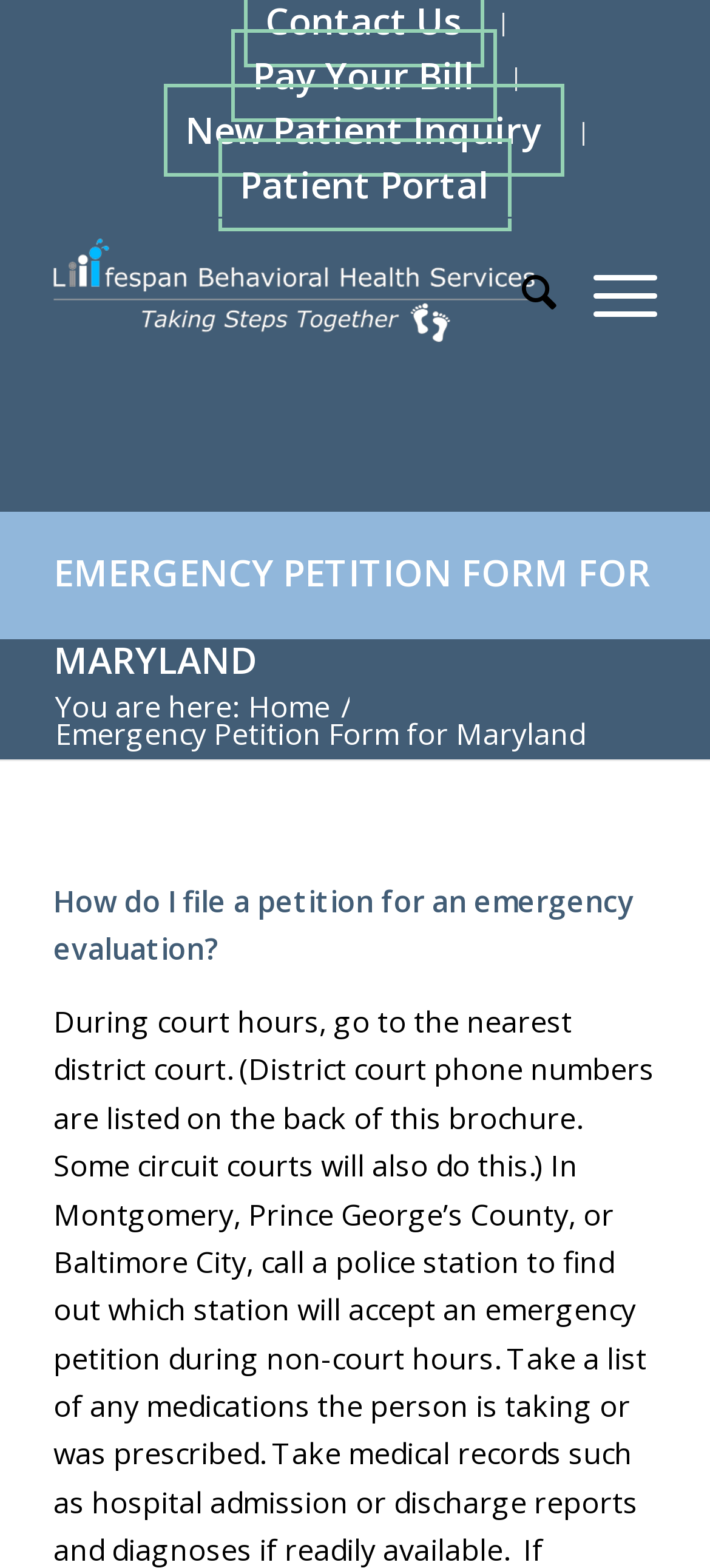Produce an elaborate caption capturing the essence of the webpage.

The webpage is about an emergency petition form for Maryland, specifically LSBH Therapy. At the top, there is a vertical menu with four items: "Contact Us", "Pay Your Bill", "New Patient Inquiry", and "Patient Portal". Each item has a corresponding link. 

To the right of the menu, there is a logo of LSBH Therapy, which is an image. Below the logo, there is a search bar and a menu item labeled "Menu". 

The main content of the page starts with a large heading that reads "EMERGENCY PETITION FORM FOR MARYLAND". Below the heading, there is a link with the same text. 

Underneath the heading, there is a breadcrumb navigation section that shows the current location, with links to "Home" and the current page, "Emergency Petition Form for Maryland". 

The main content of the page is a paragraph that answers the question "How do I file a petition for an emergency evaluation?" The text explains that during court hours, one should go to the nearest district court, and provides a note that district court phone numbers are listed on the back of the page.